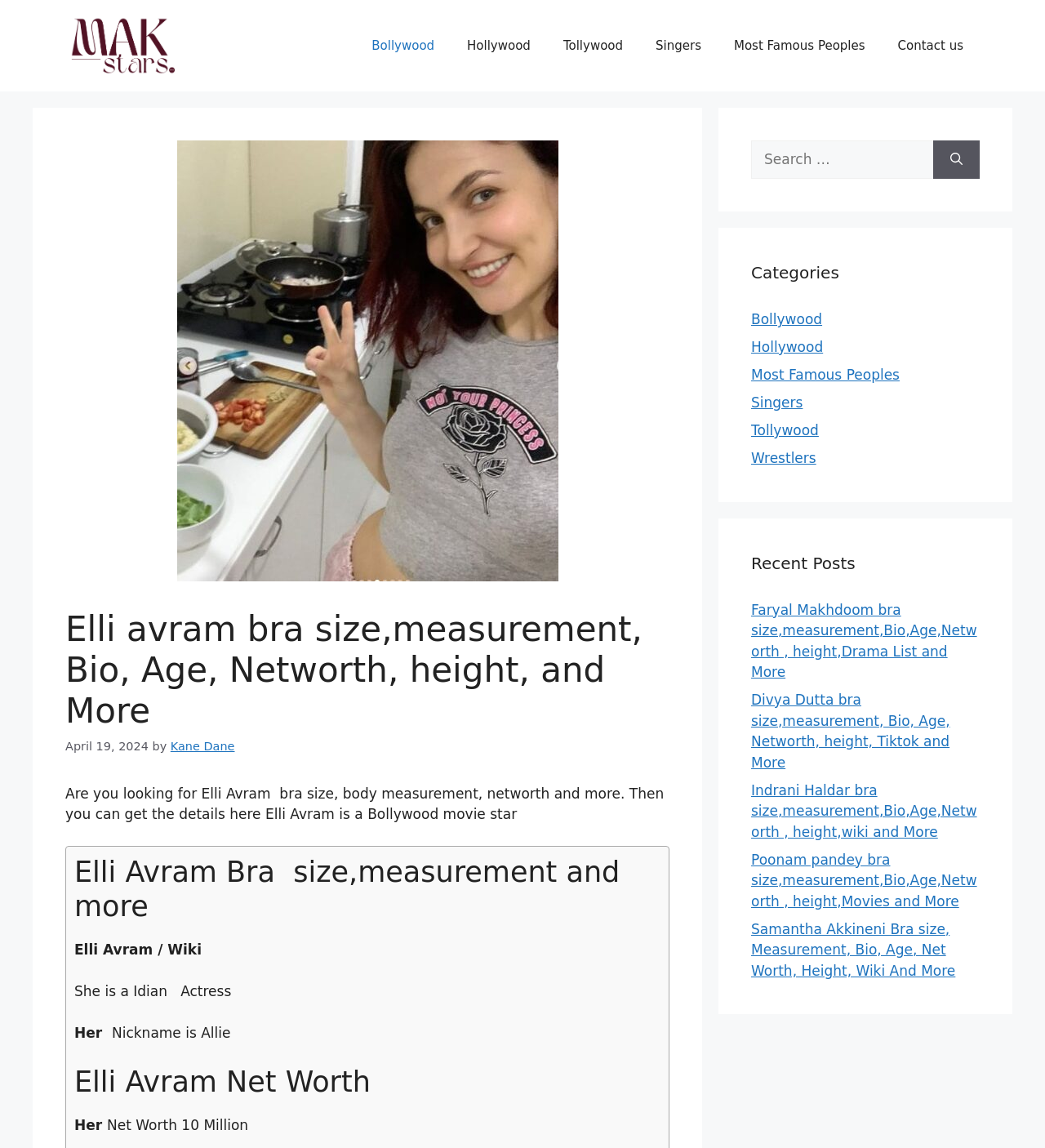Locate the bounding box coordinates of the area you need to click to fulfill this instruction: 'View recent post about Faryal Makhdoom'. The coordinates must be in the form of four float numbers ranging from 0 to 1: [left, top, right, bottom].

[0.719, 0.524, 0.935, 0.592]